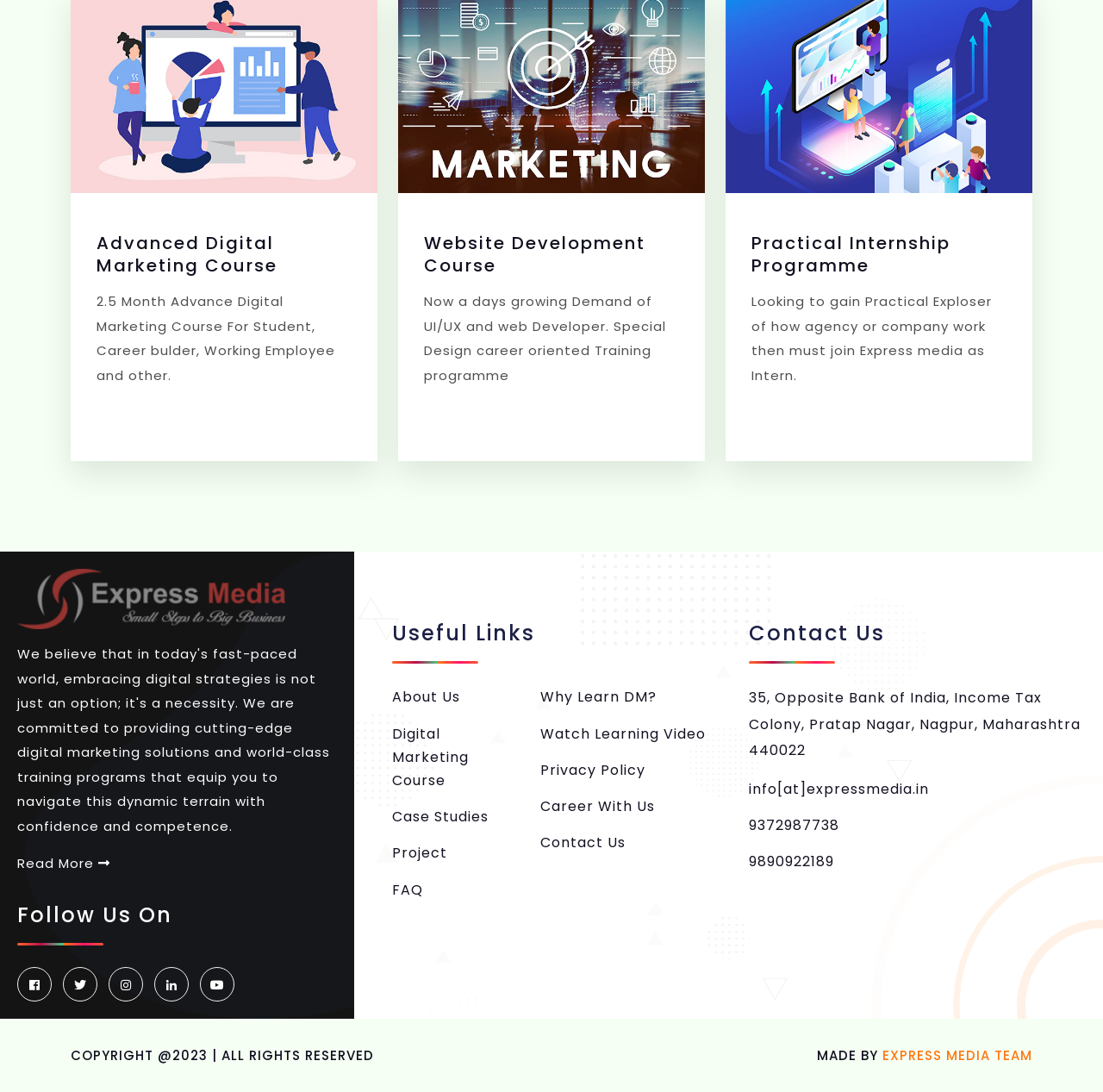Please mark the bounding box coordinates of the area that should be clicked to carry out the instruction: "Contact Express Media via email".

[0.679, 0.713, 0.842, 0.731]